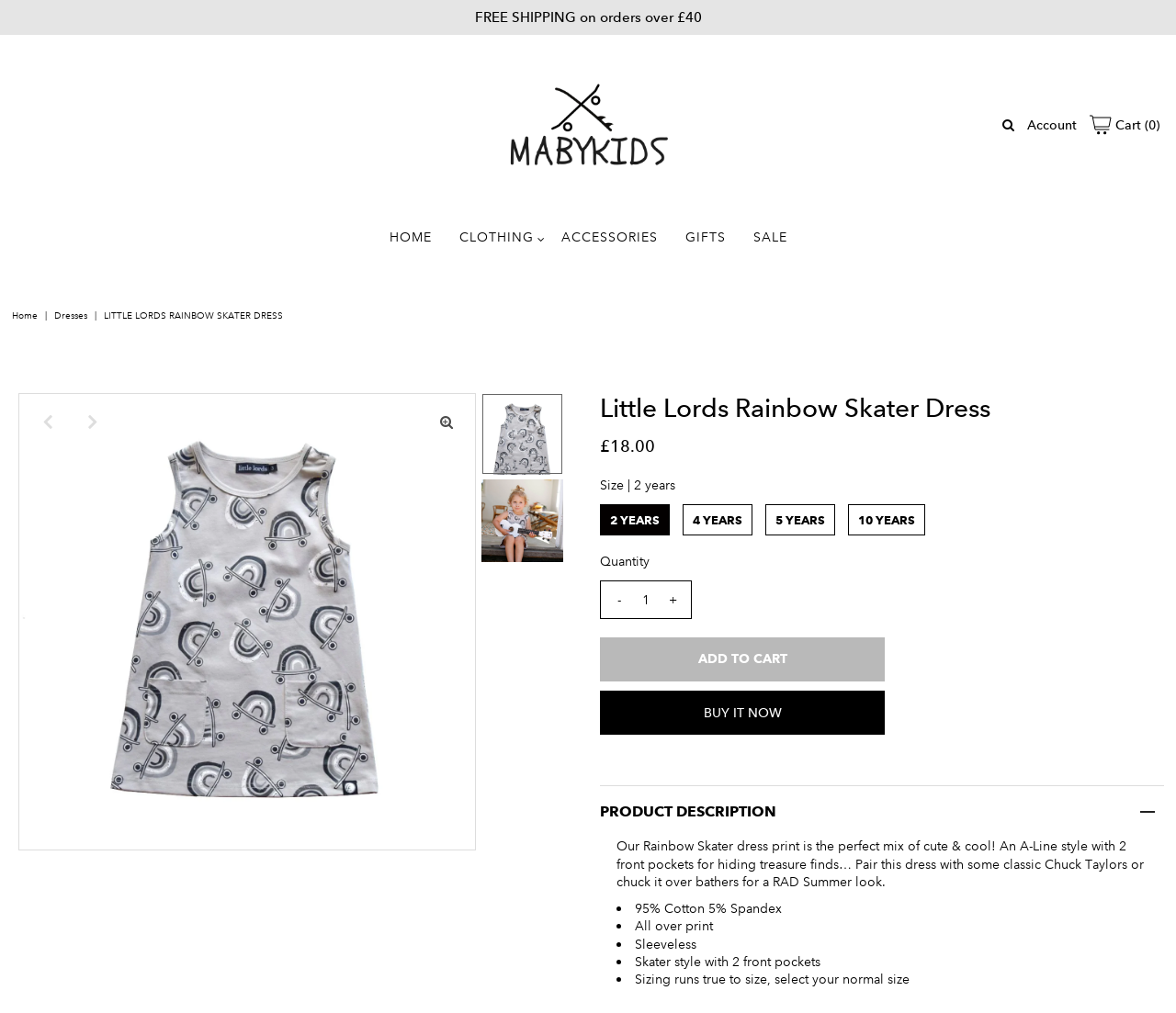Please specify the bounding box coordinates of the clickable region to carry out the following instruction: "View product description". The coordinates should be four float numbers between 0 and 1, in the format [left, top, right, bottom].

[0.51, 0.775, 0.99, 0.827]